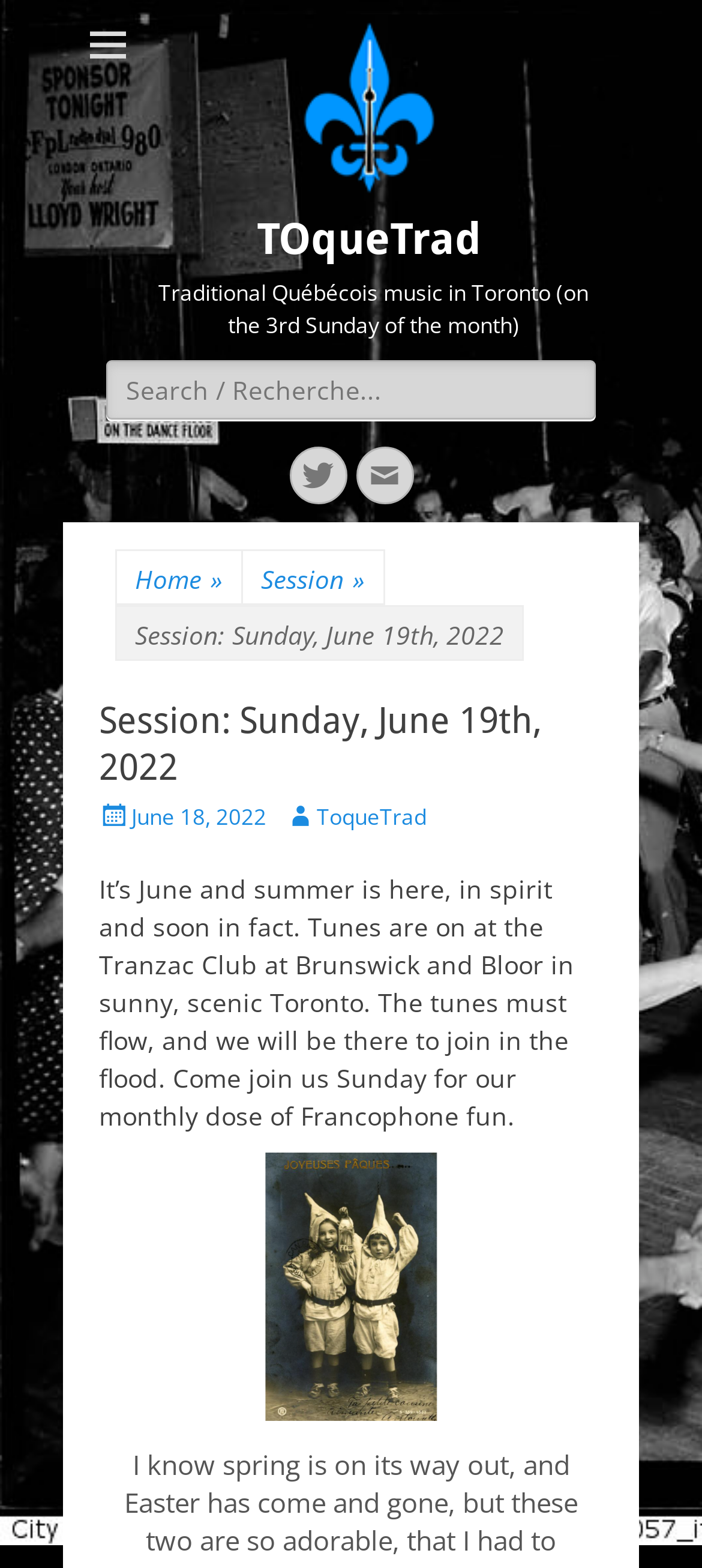Respond to the following question using a concise word or phrase: 
What is the name of the event?

Session